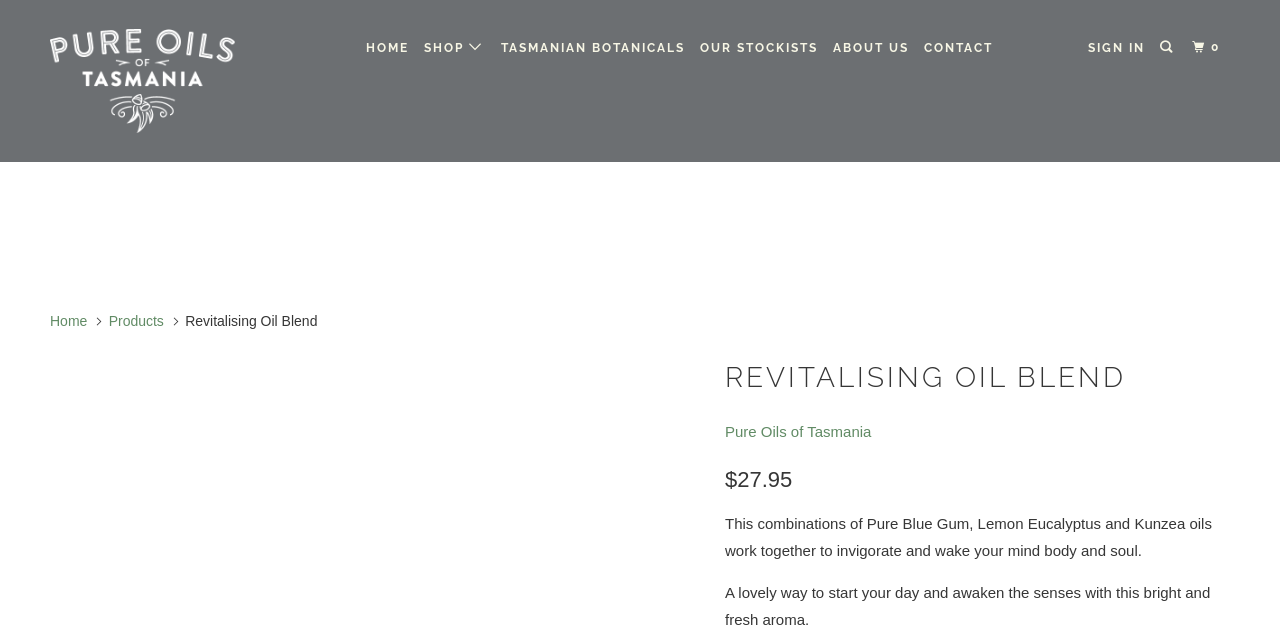Locate the bounding box of the user interface element based on this description: "Sign in".

[0.847, 0.05, 0.898, 0.1]